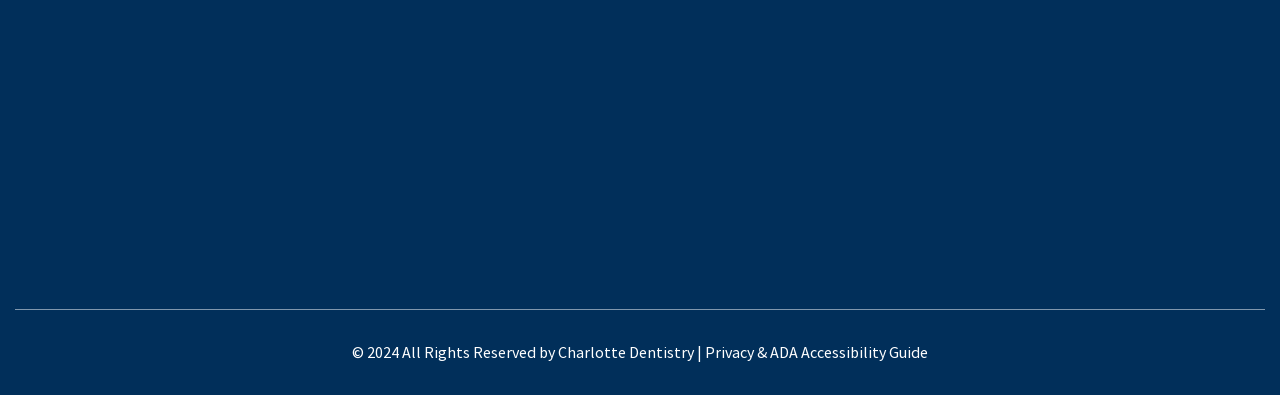Locate the bounding box coordinates of the area where you should click to accomplish the instruction: "Go to the home page".

[0.883, 0.316, 0.931, 0.382]